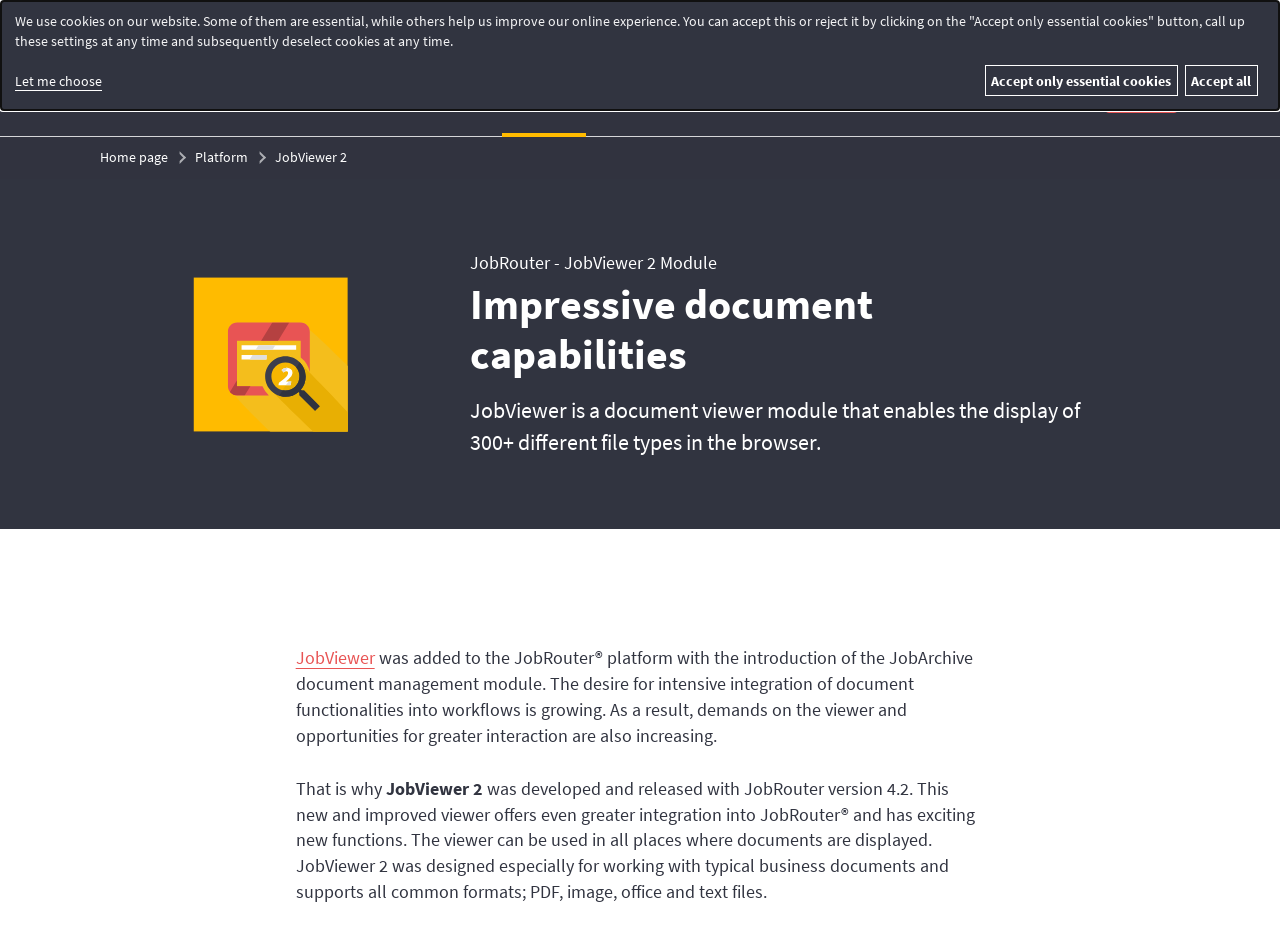Describe all the key features of the webpage in detail.

The webpage is a module description page for JobViewer 2, a document viewer module that enables the display of over 300 different file types in the browser. At the top, there is a navigation bar with links to various sections of the website, including Academy, Blog, Editions, Marketplace, Support, and Portal. There is also a language selector and a search bar.

Below the navigation bar, there is a logo and a main navigation menu with links to Platform, Solutions, Company, Partner, Info Center, and Contact. 

The main content of the page is divided into sections. The first section has a heading "Impressive document capabilities" and a paragraph describing the JobViewer 2 module. There is also an image of the JobViewer 2 logo.

The next section has a heading "JobViewer 2" and several paragraphs describing the features and improvements of the new viewer. There are also links to related pages.

At the bottom of the page, there is a cookie notice dialog with a message about the use of cookies on the website and options to accept or reject them.

Throughout the page, there are various UI elements, including links, images, headings, paragraphs, checkboxes, and buttons, all arranged in a hierarchical structure.